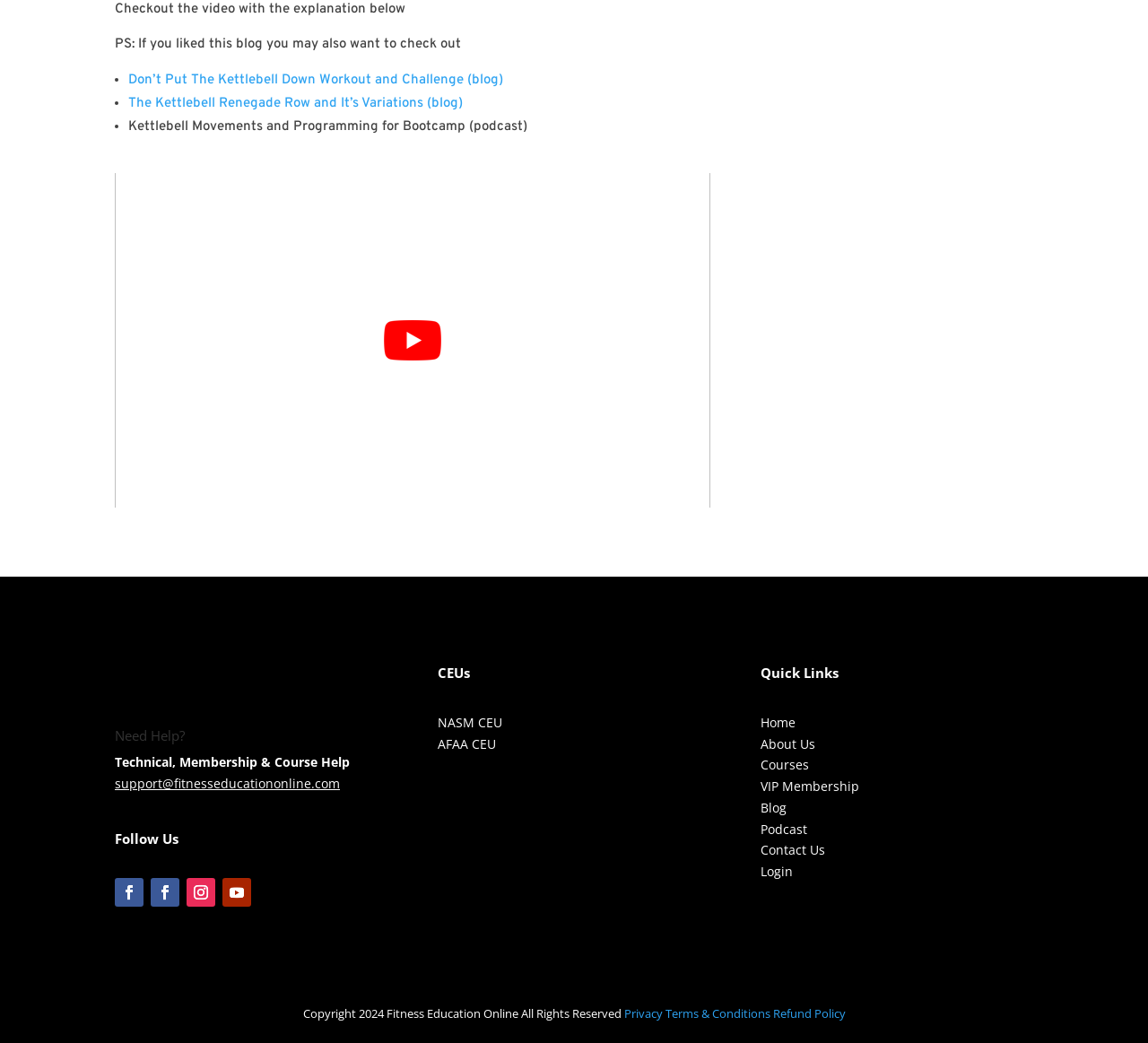Please identify the bounding box coordinates of the clickable region that I should interact with to perform the following instruction: "check out the blog 'Don’t Put The Kettlebell Down Workout and Challenge'". The coordinates should be expressed as four float numbers between 0 and 1, i.e., [left, top, right, bottom].

[0.112, 0.068, 0.438, 0.085]